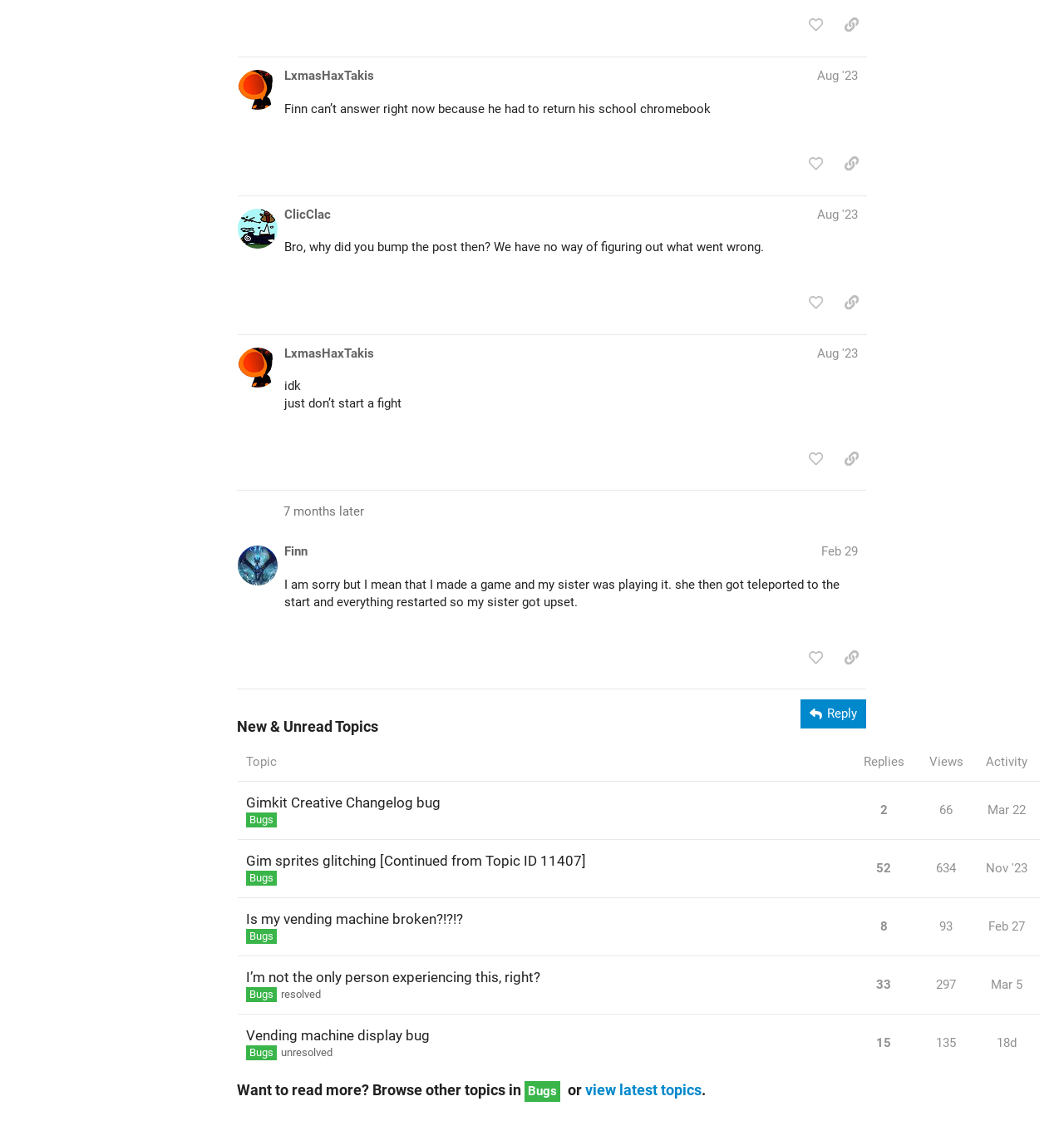What information is displayed in the 'New & Unread Topics' table? Using the information from the screenshot, answer with a single word or phrase.

Topic, replies, views, and activity